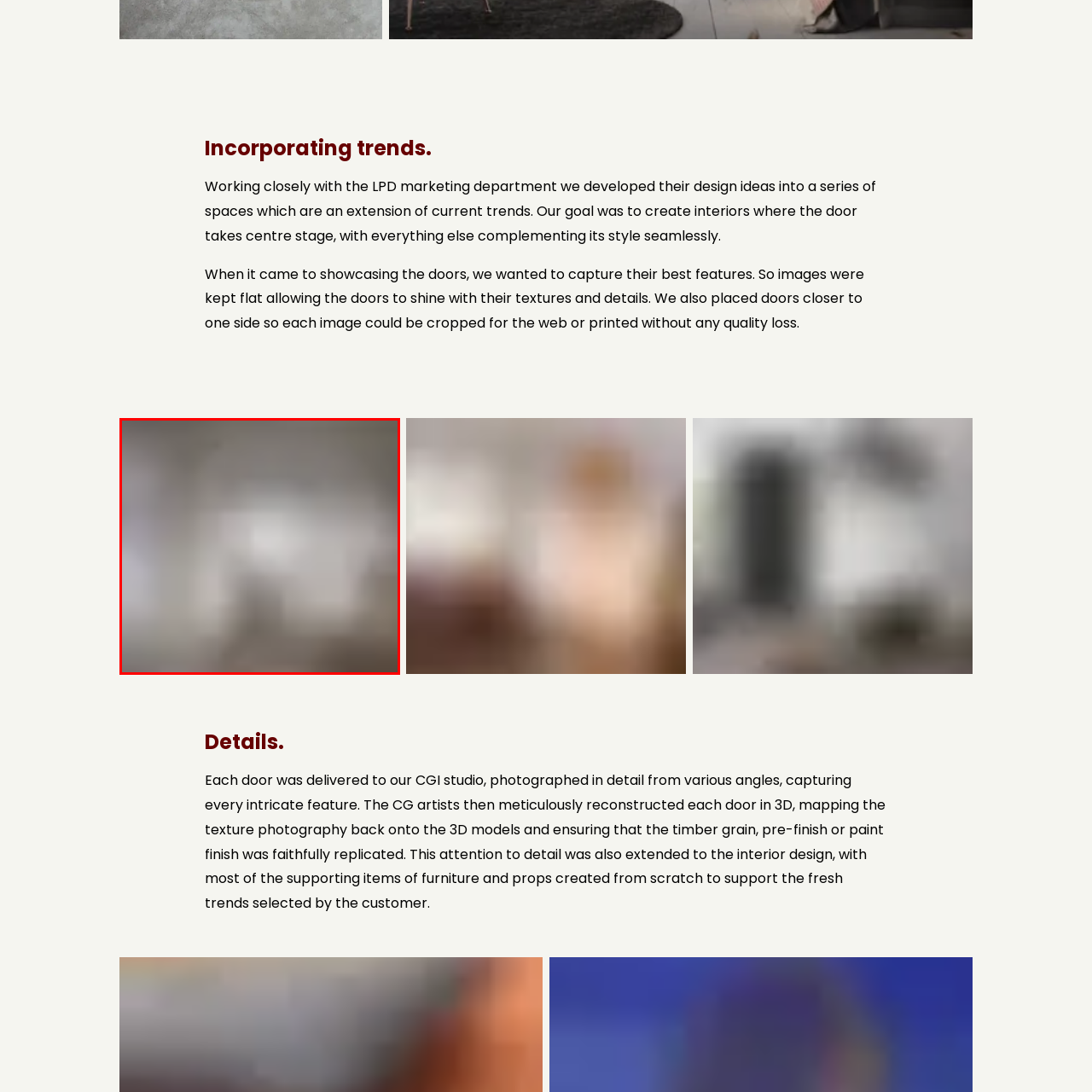What kind of tones dominate the room?
Pay attention to the section of the image highlighted by the red bounding box and provide a comprehensive answer to the question.

According to the caption, the room is characterized by neutral tones, which creates an inviting atmosphere that highlights the door's texture and details.